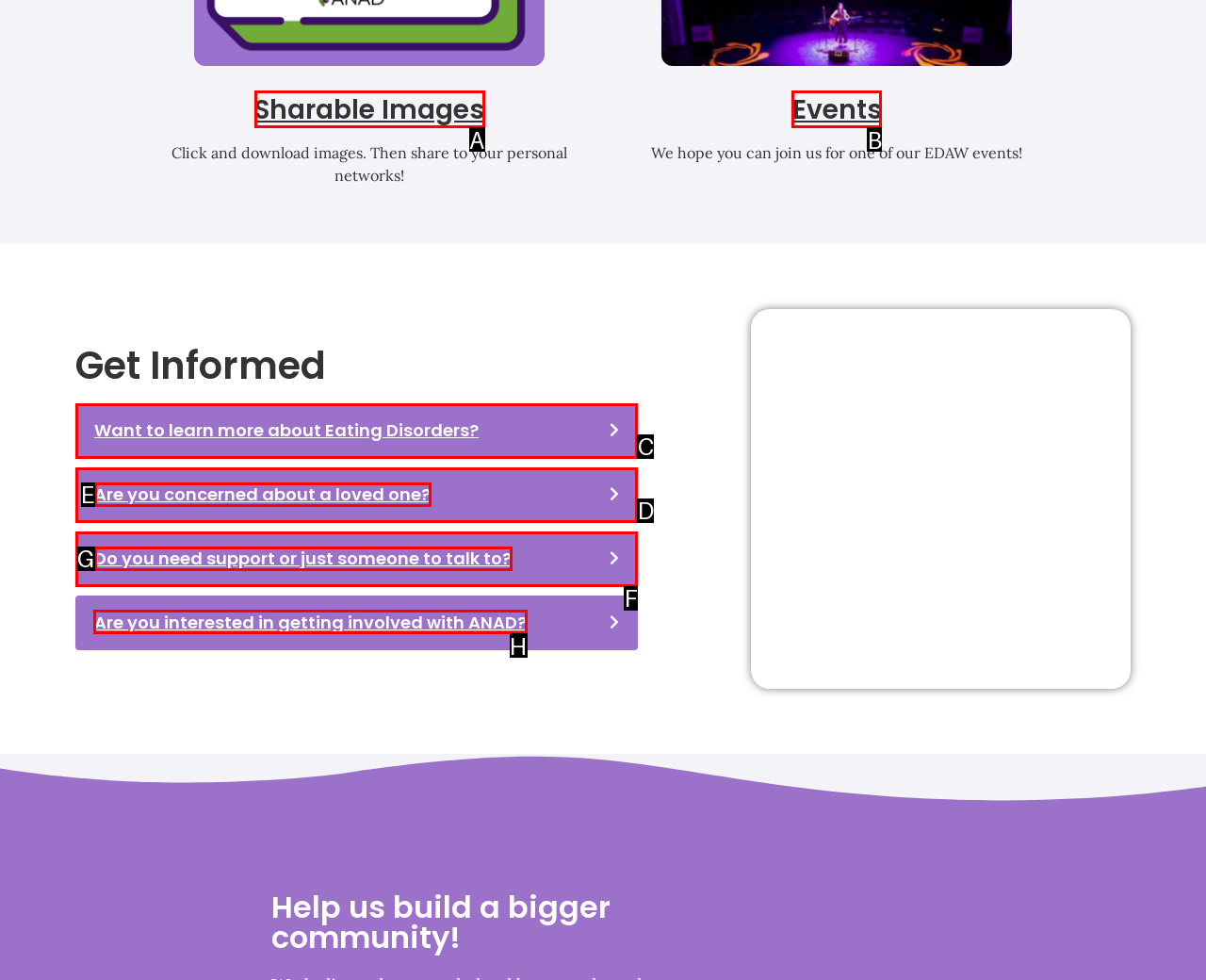Which lettered option should be clicked to achieve the task: Get involved with ANAD? Choose from the given choices.

H